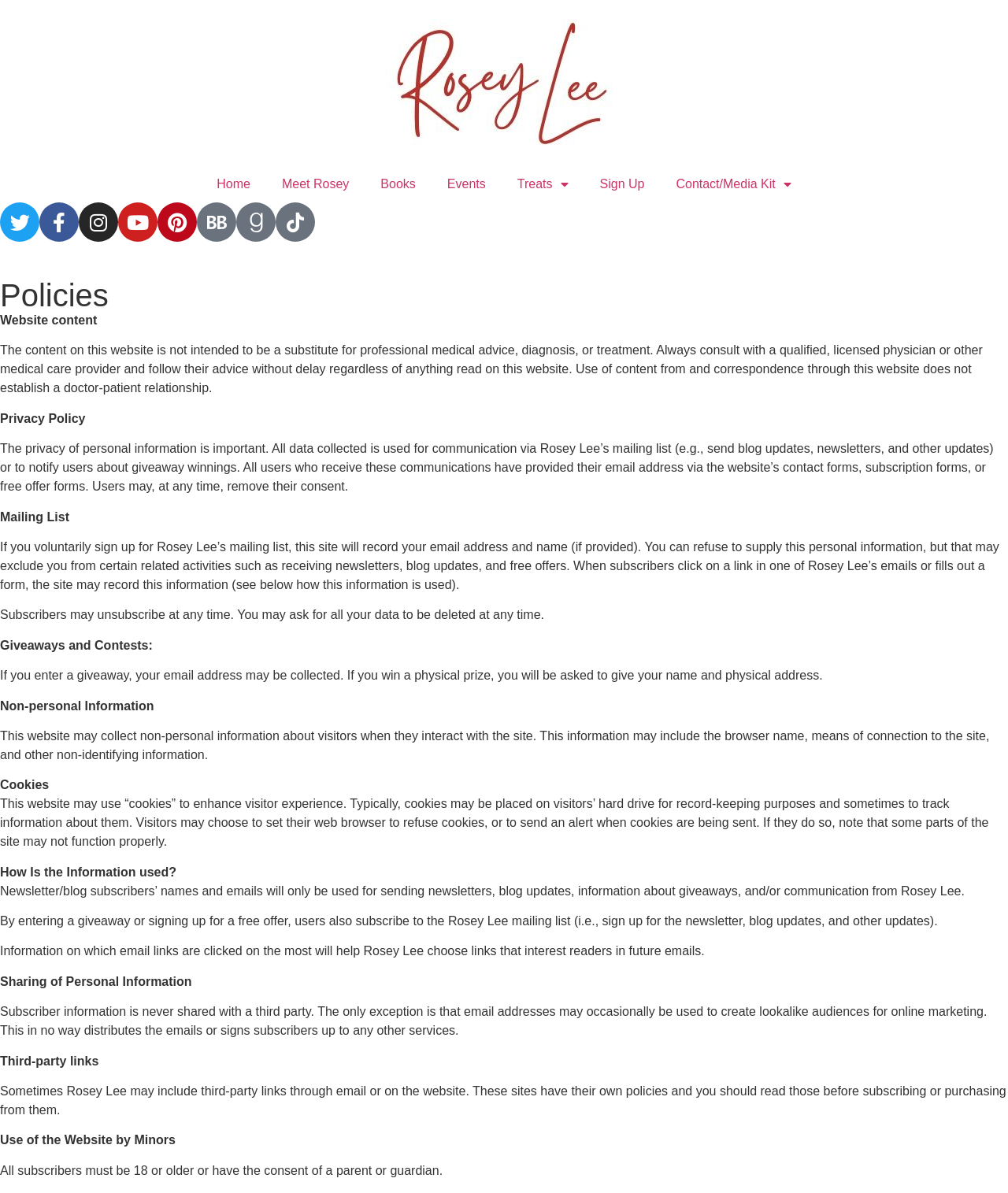Bounding box coordinates should be in the format (top-left x, top-left y, bottom-right x, bottom-right y) and all values should be floating point numbers between 0 and 1. Determine the bounding box coordinate for the UI element described as: Home

[0.199, 0.139, 0.264, 0.17]